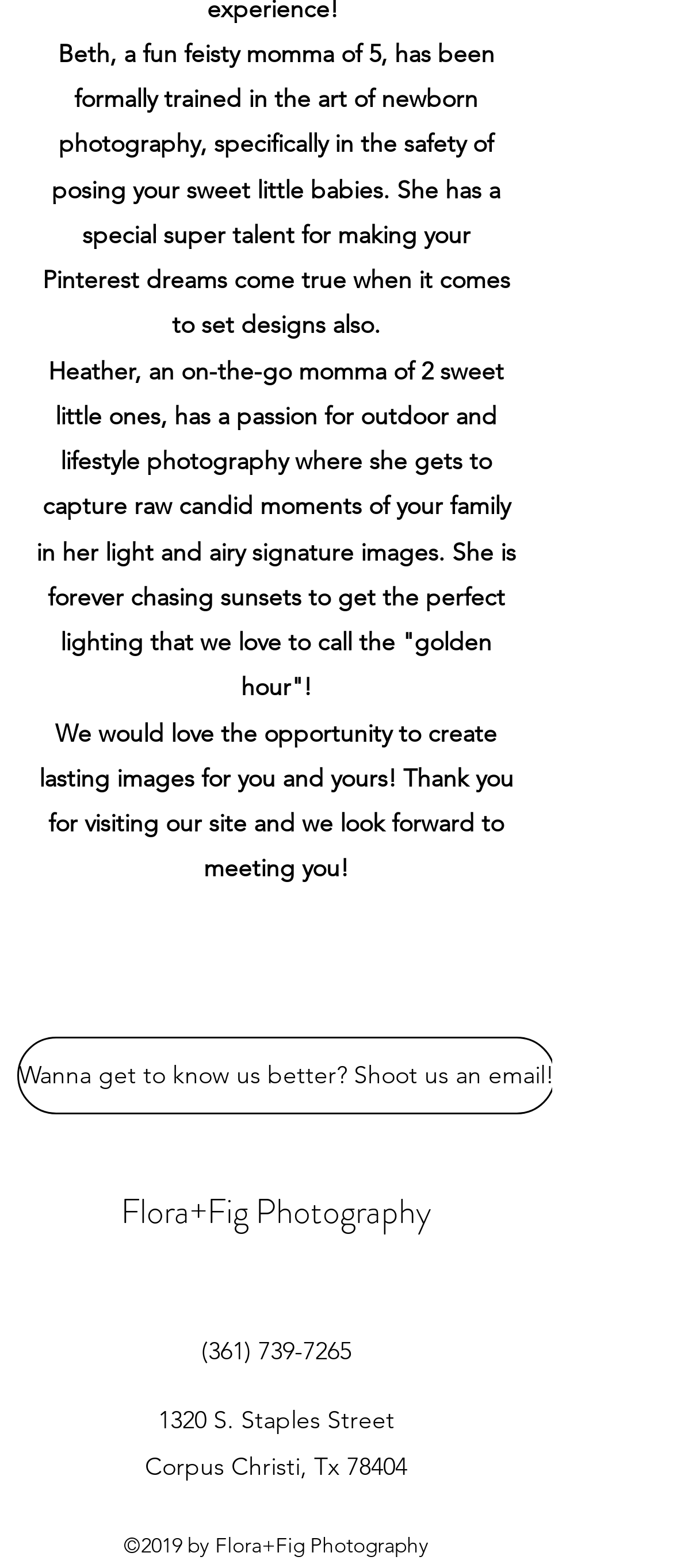What is the address of Flora+Fig Photography?
With the help of the image, please provide a detailed response to the question.

I found the address by looking at the StaticText elements and found the text '1320 S. Staples Street' which is likely to be the address of Flora+Fig Photography.